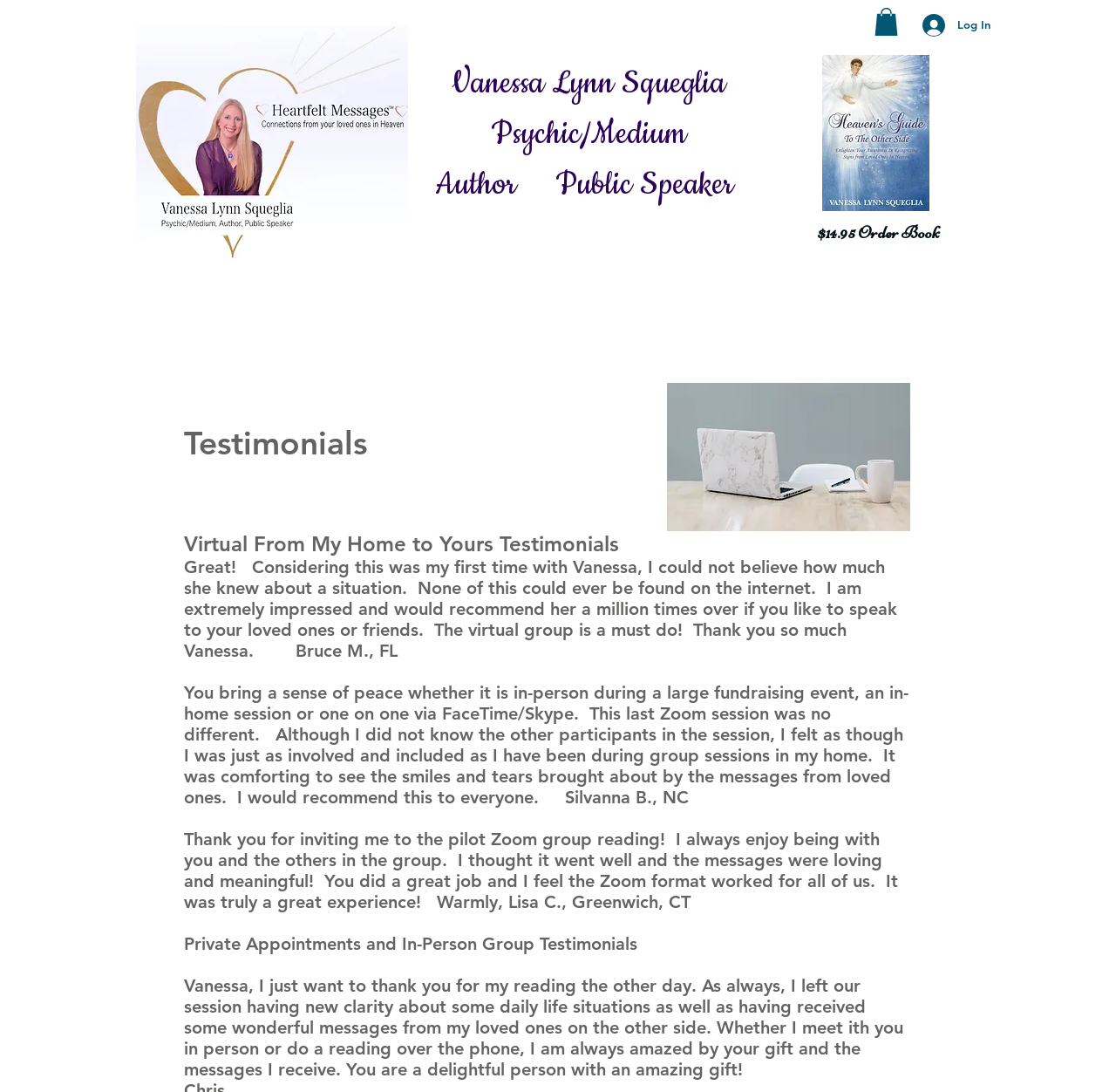Provide a brief response to the question using a single word or phrase: 
What is the format of the group readings?

Zoom